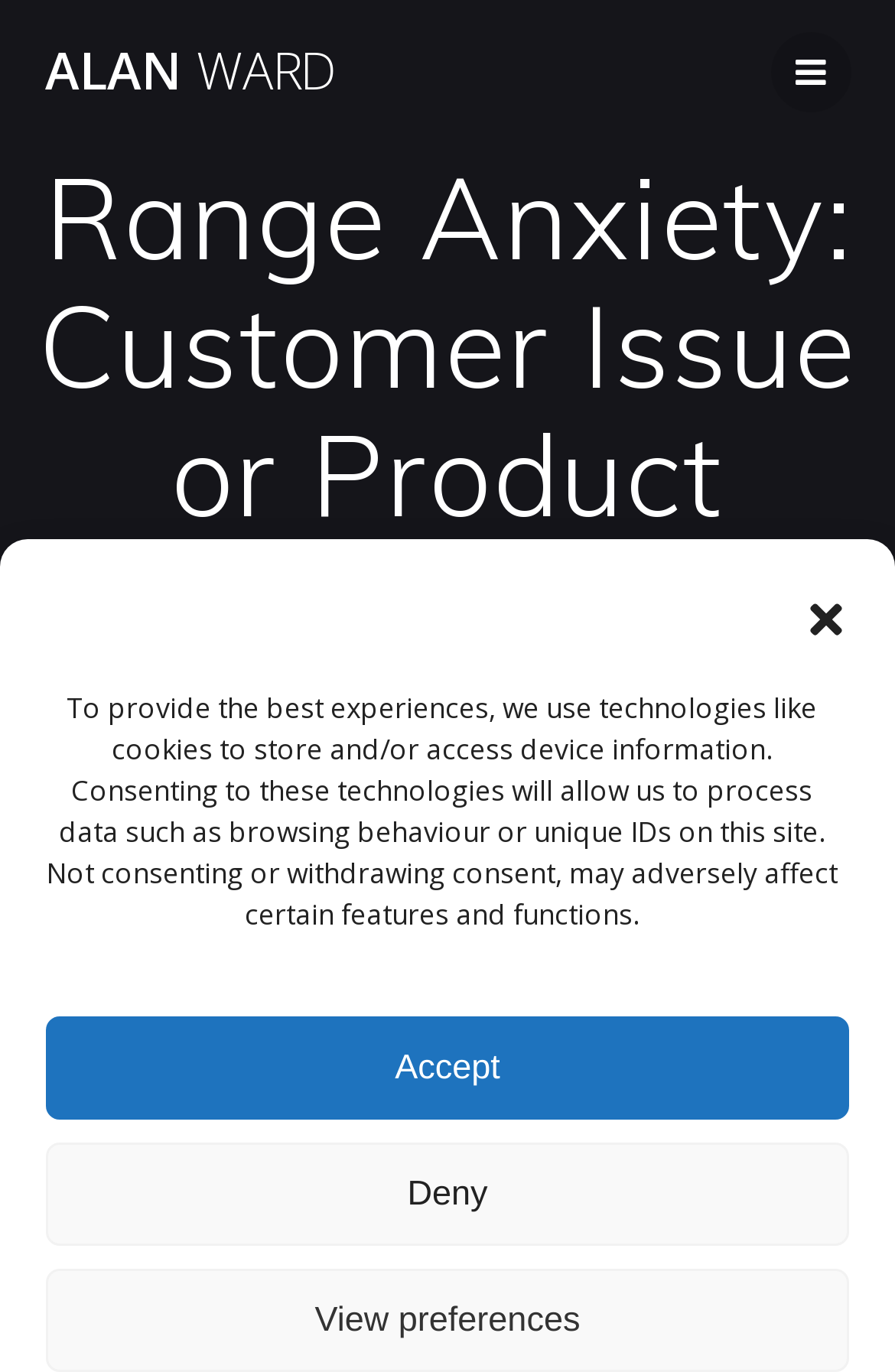Identify the primary heading of the webpage and provide its text.

Range Anxiety: Customer Issue or Product Issue?